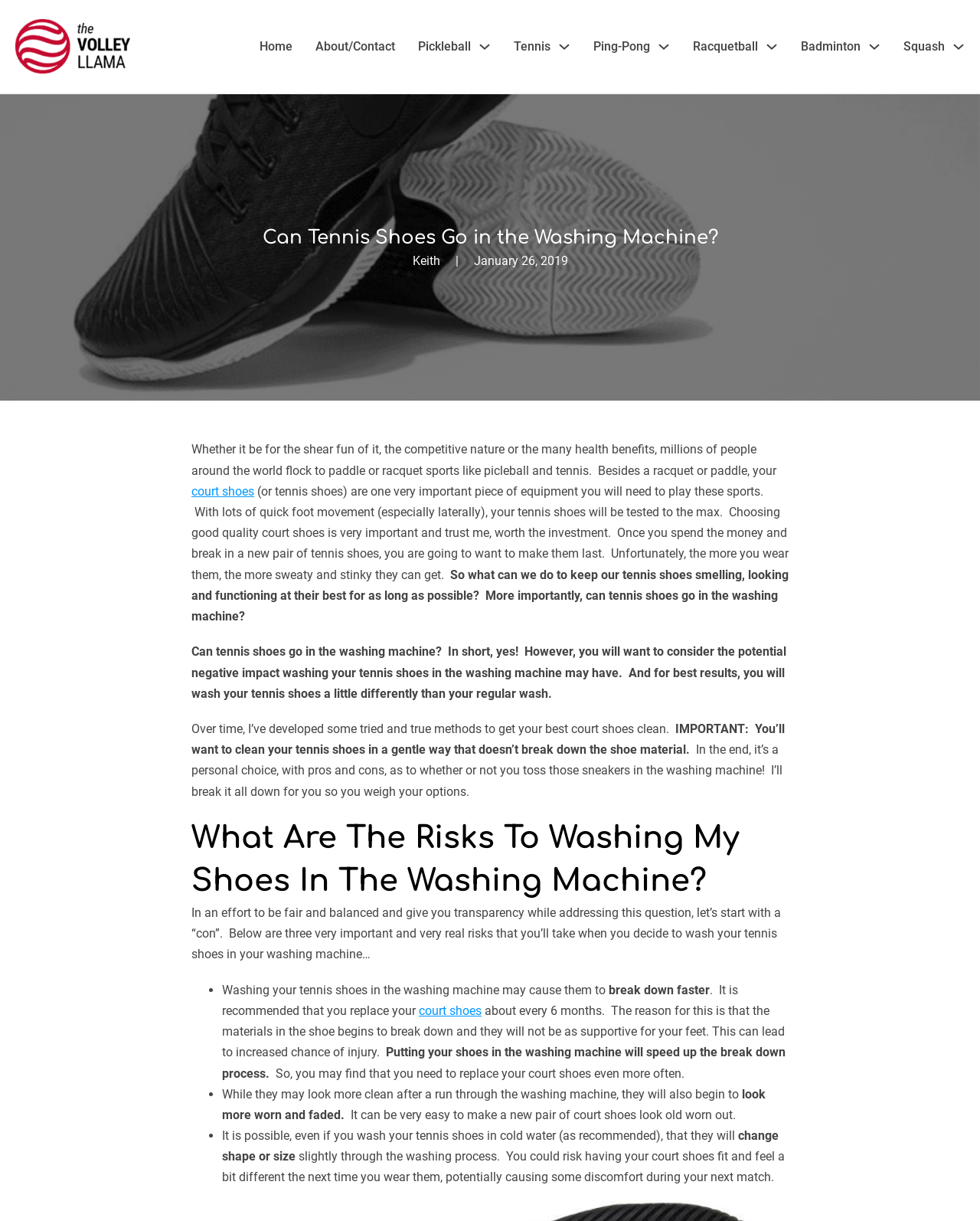Using the information in the image, give a detailed answer to the following question: What is the main topic of this webpage?

Based on the webpage content, it is clear that the main topic is about cleaning tennis shoes, specifically whether they can be washed in a washing machine and how to do it properly.